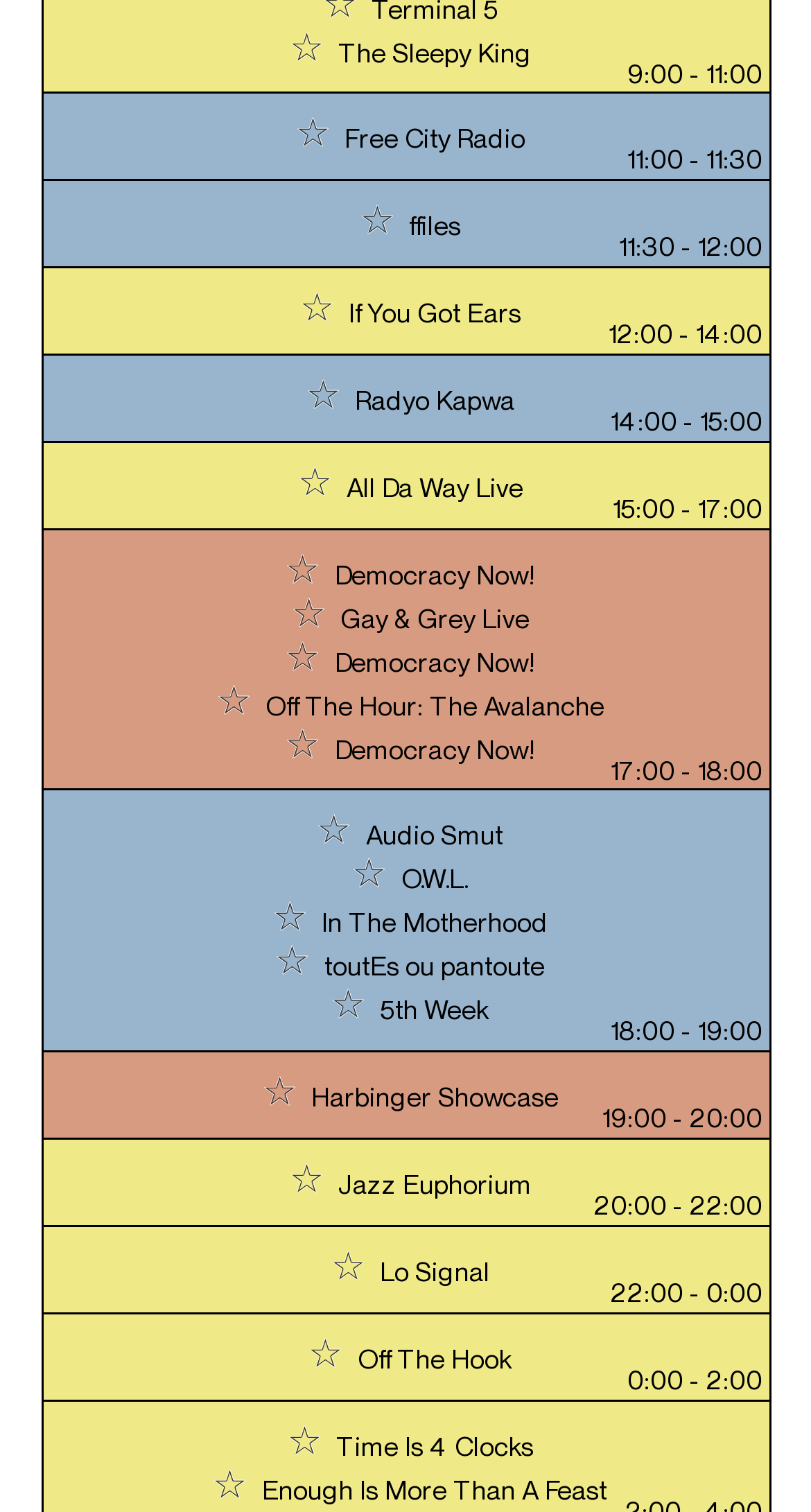Find the bounding box coordinates of the element I should click to carry out the following instruction: "Click on The Sleepy King".

[0.417, 0.024, 0.655, 0.045]